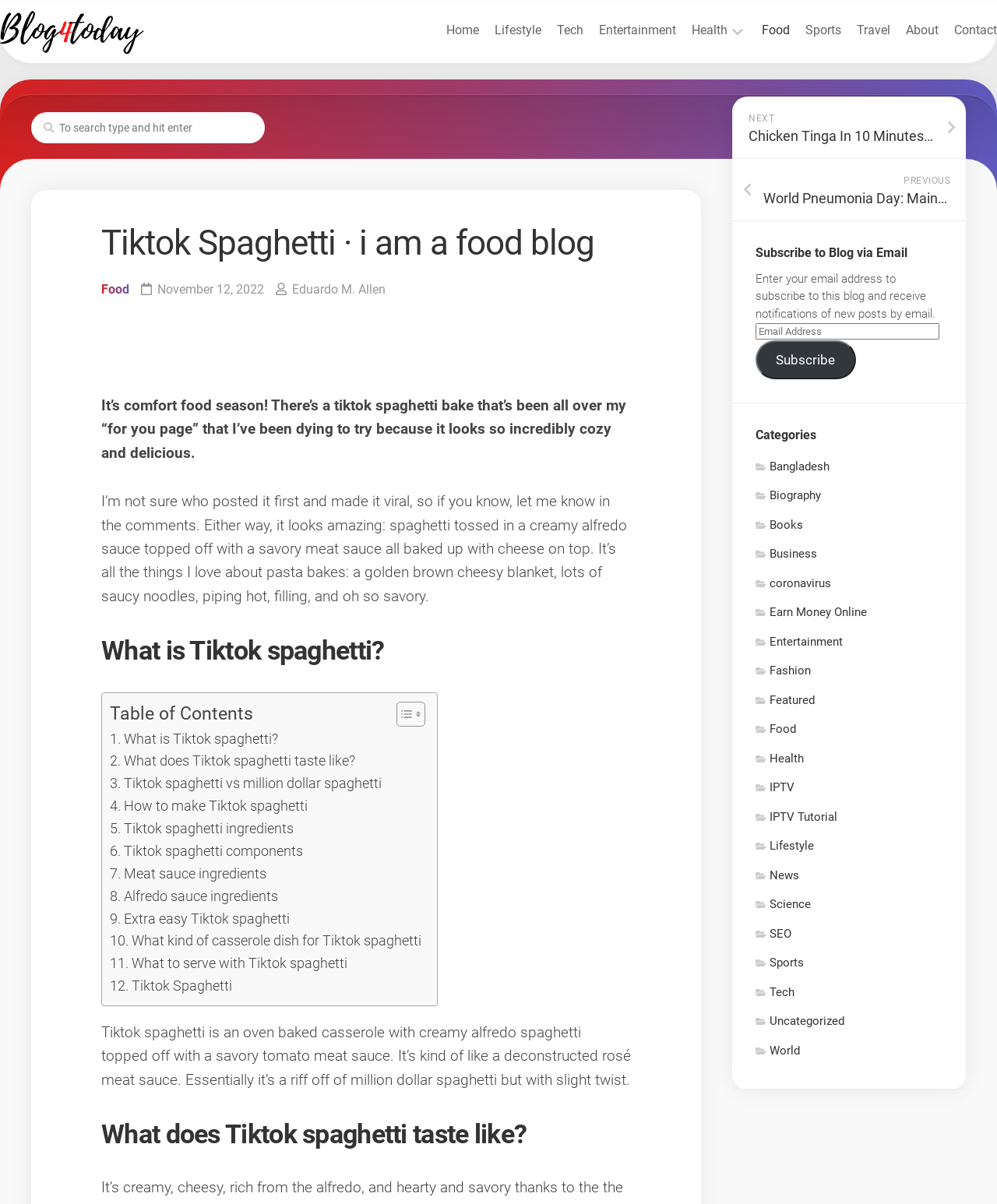Determine the bounding box coordinates of the region I should click to achieve the following instruction: "Search for something in the text box". Ensure the bounding box coordinates are four float numbers between 0 and 1, i.e., [left, top, right, bottom].

[0.031, 0.093, 0.266, 0.119]